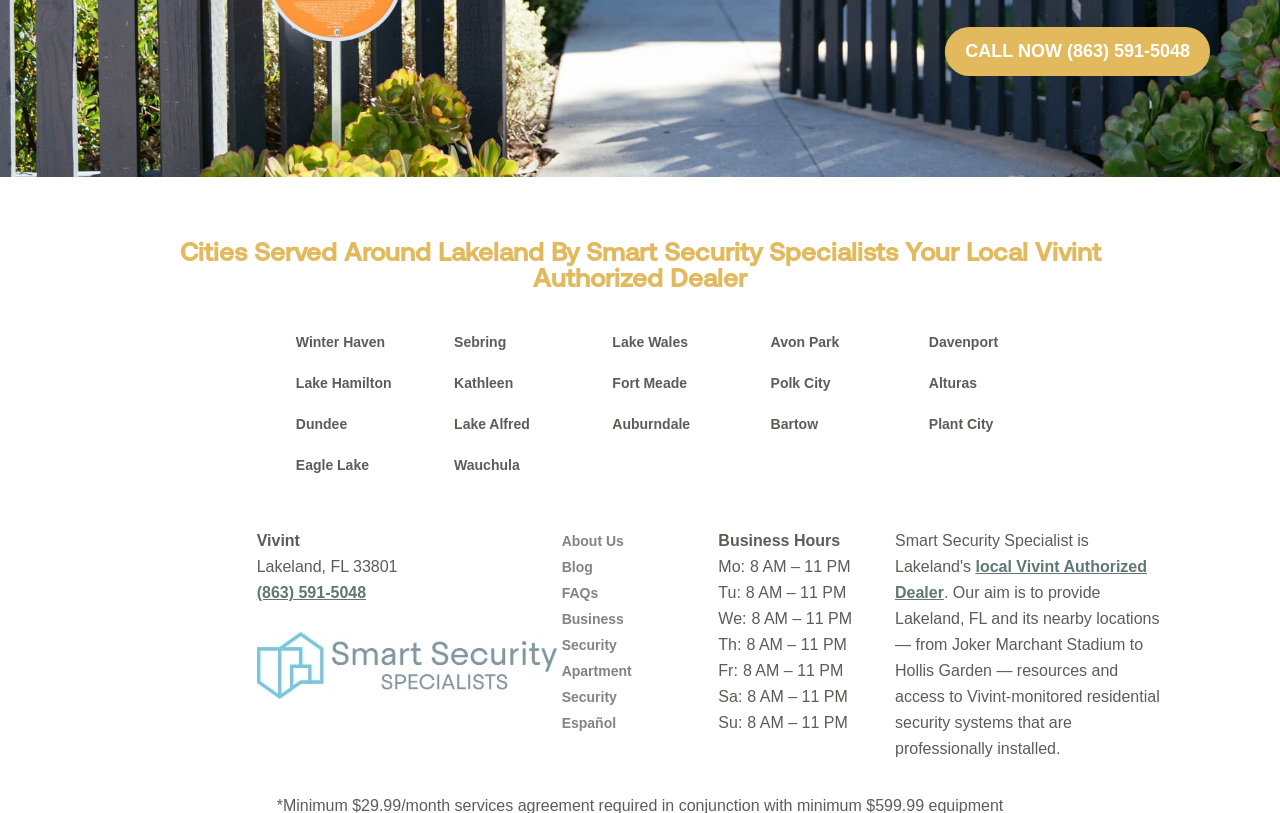Locate the bounding box coordinates of the clickable area needed to fulfill the instruction: "Visit the blog".

[0.439, 0.688, 0.463, 0.707]